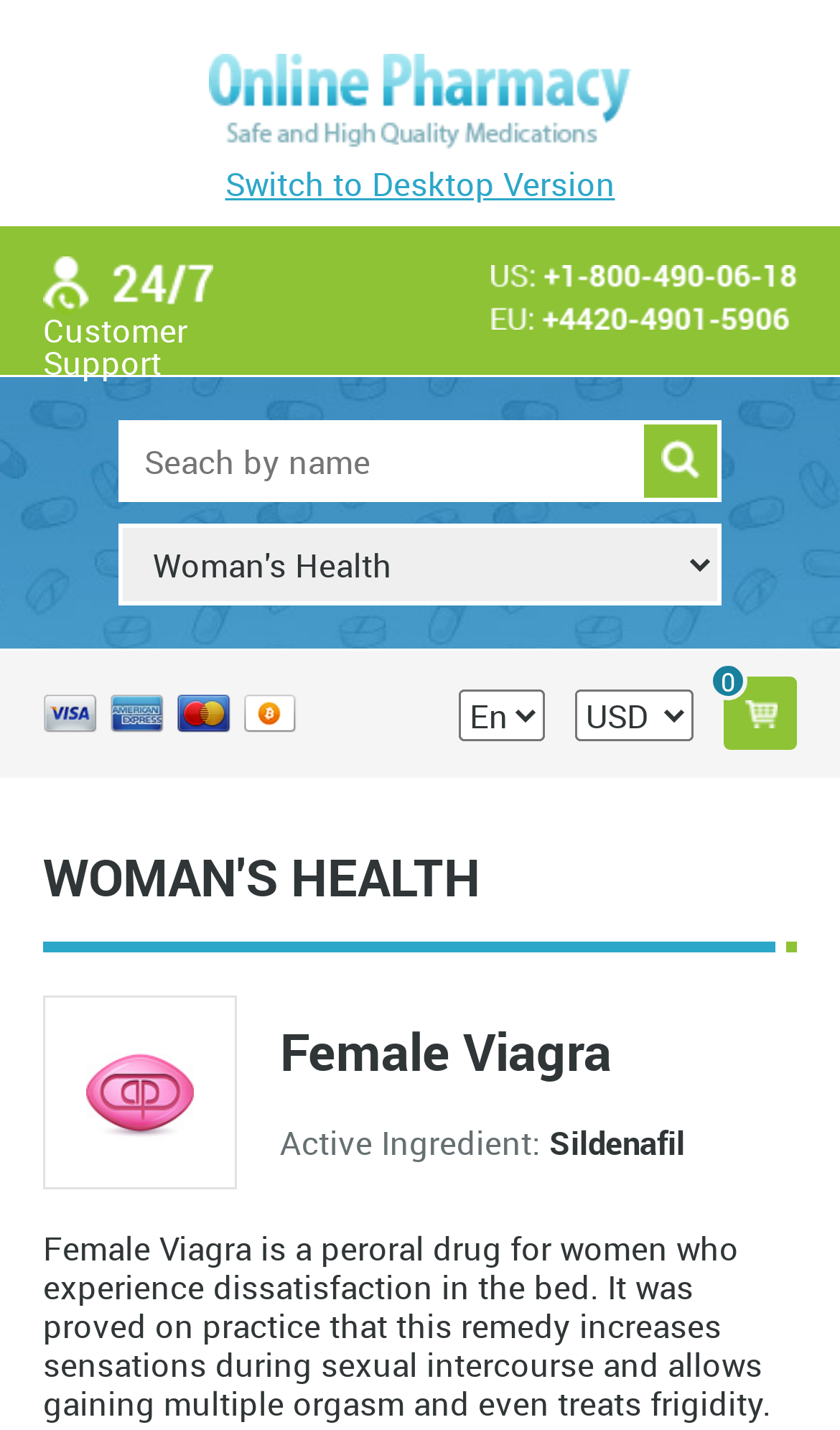Using the provided element description: "0", identify the bounding box coordinates. The coordinates should be four floats between 0 and 1 in the order [left, top, right, bottom].

[0.862, 0.473, 0.949, 0.524]